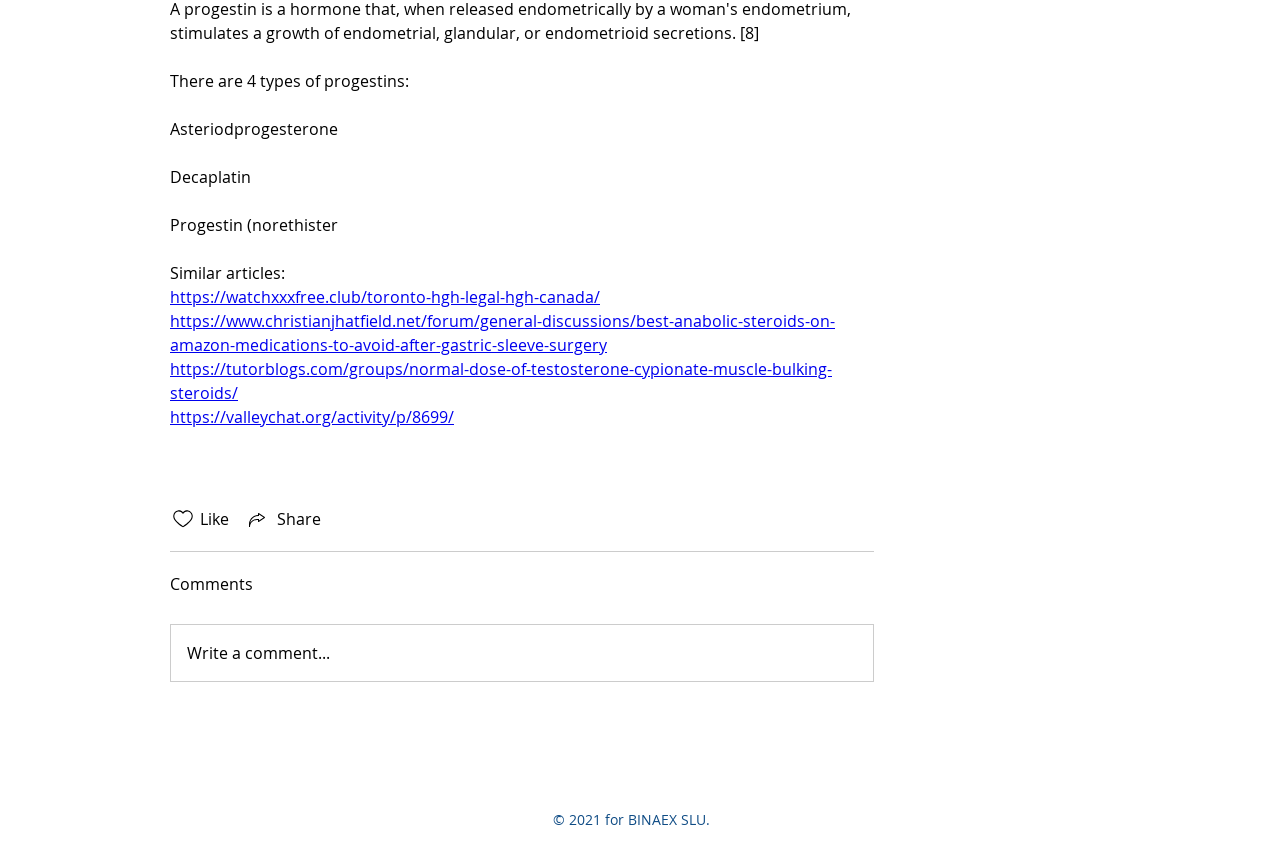What is the purpose of the 'Write a comment...' button?
Using the visual information from the image, give a one-word or short-phrase answer.

To write a comment